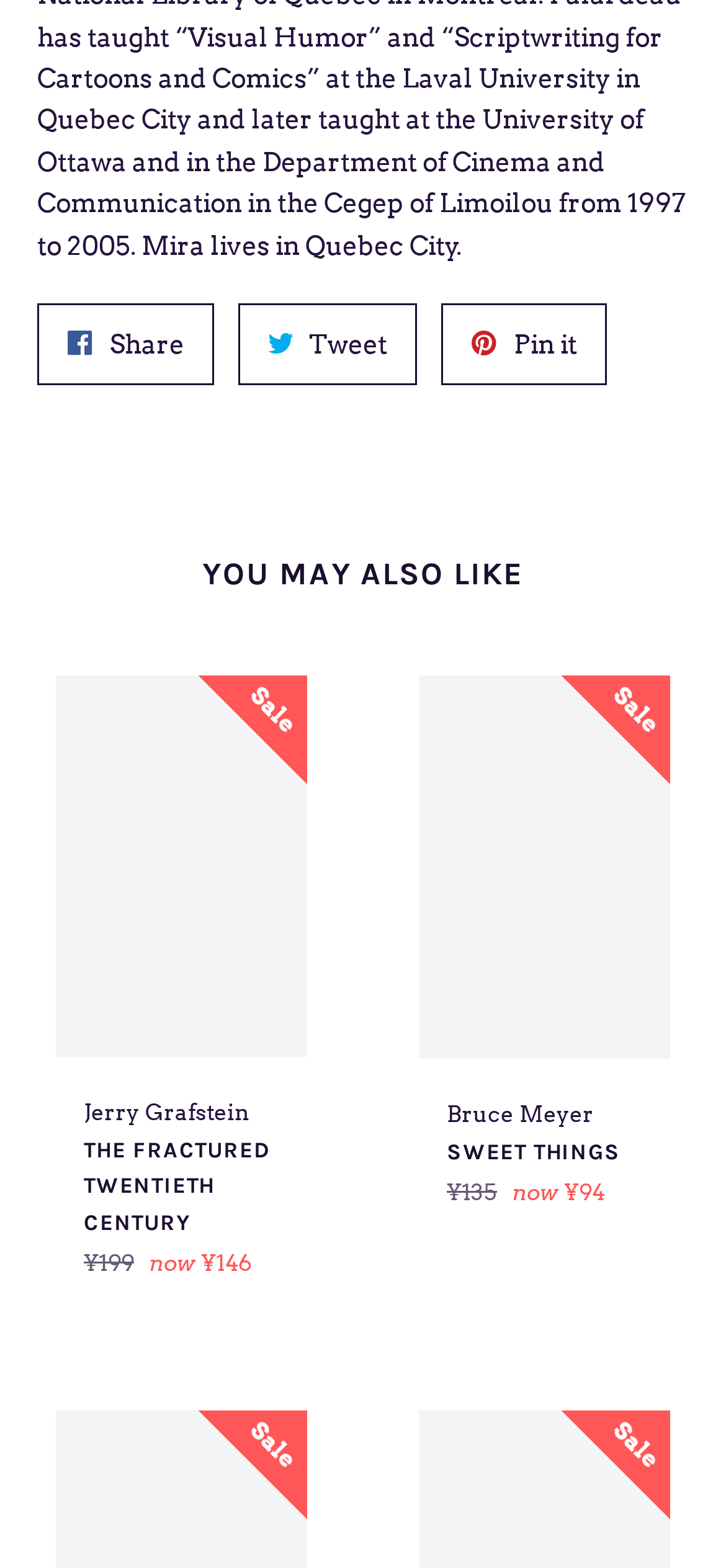Respond to the question below with a concise word or phrase:
What is the title of the book with the author 'Bruce Meyer'?

Sweet Things